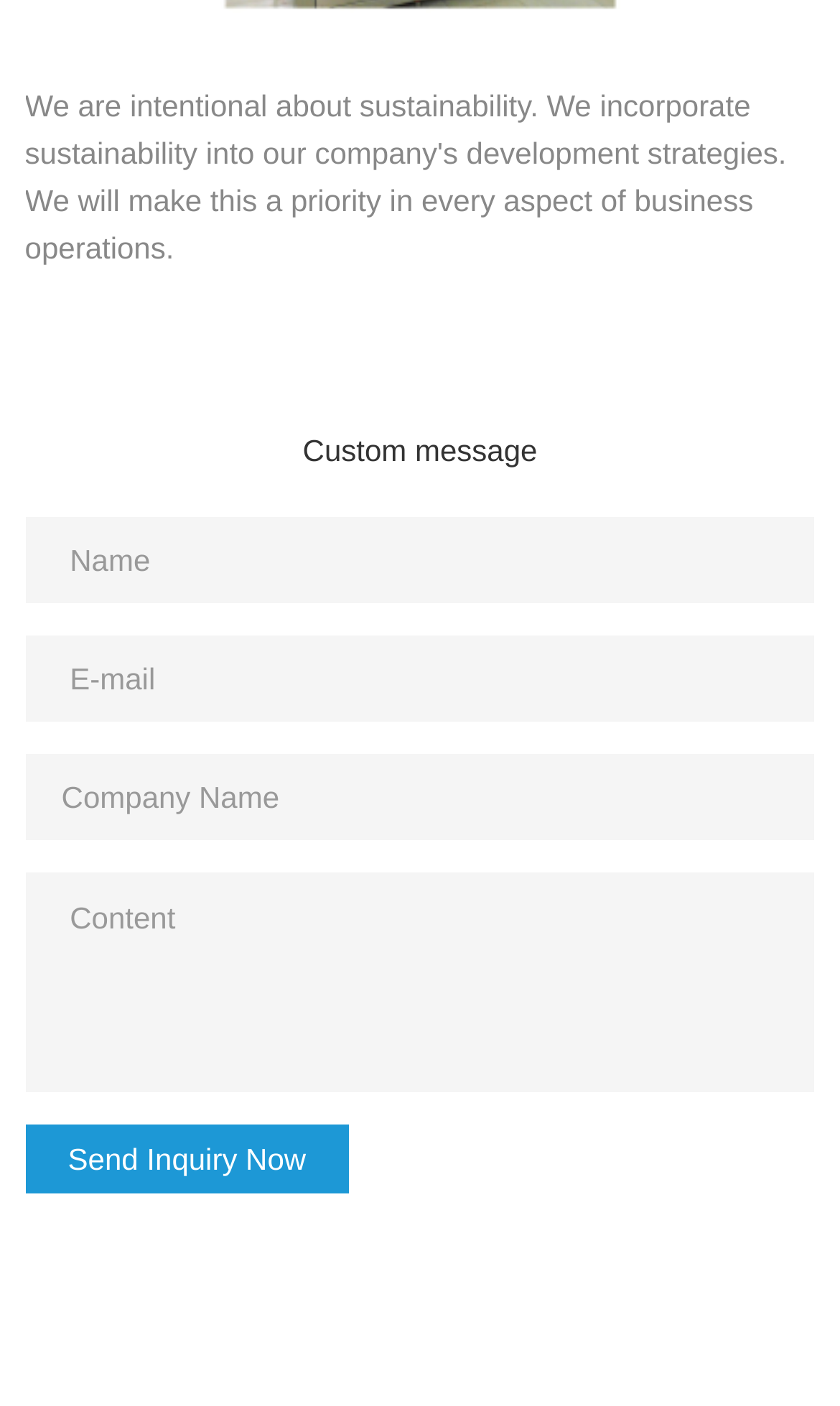Using the webpage screenshot, find the UI element described by name="name" placeholder="Name". Provide the bounding box coordinates in the format (top-left x, top-left y, bottom-right x, bottom-right y), ensuring all values are floating point numbers between 0 and 1.

[0.03, 0.367, 0.97, 0.429]